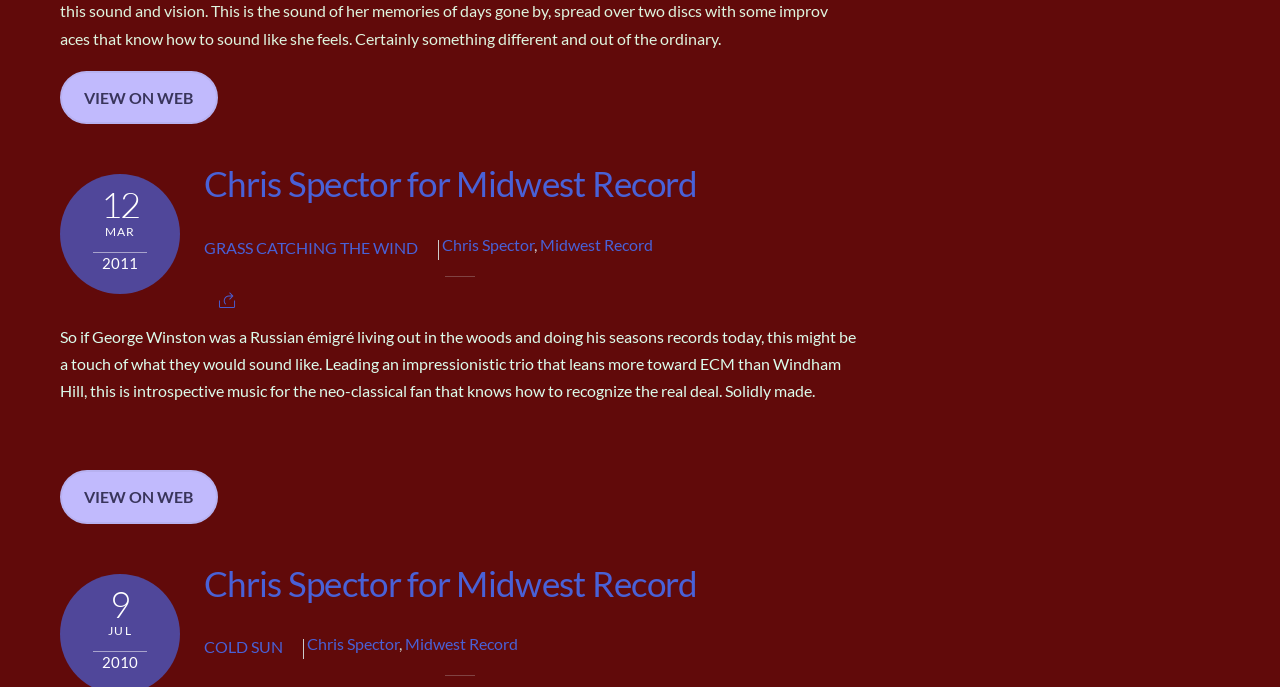What is the date of the first article?
Answer the question with as much detail as possible.

The date of the first article can be found in the time element, which contains three static text elements: '12', 'MAR', and '2011'. These elements are arranged vertically, indicating that they represent the day, month, and year of the article's date, respectively.